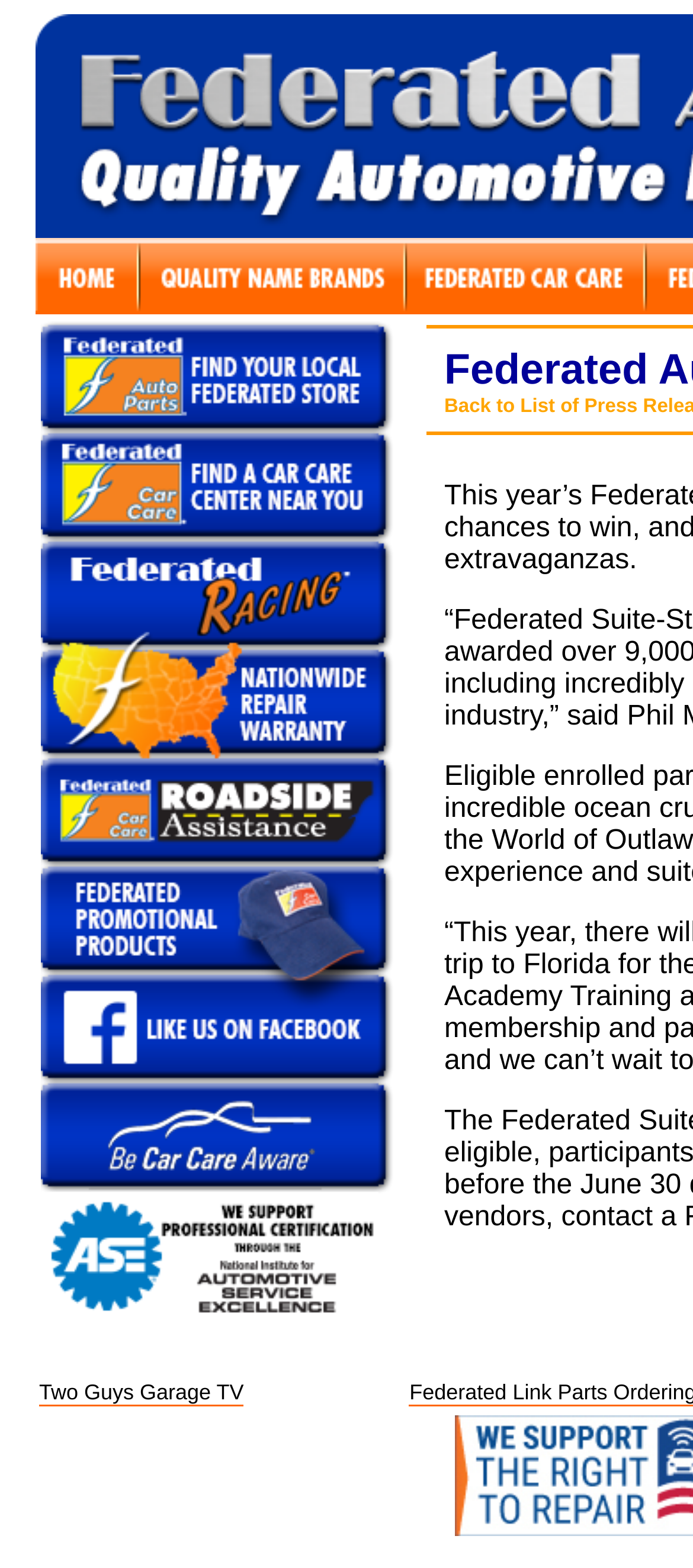What is the position of the image in the second column?
Based on the image, provide your answer in one word or phrase.

Top-left